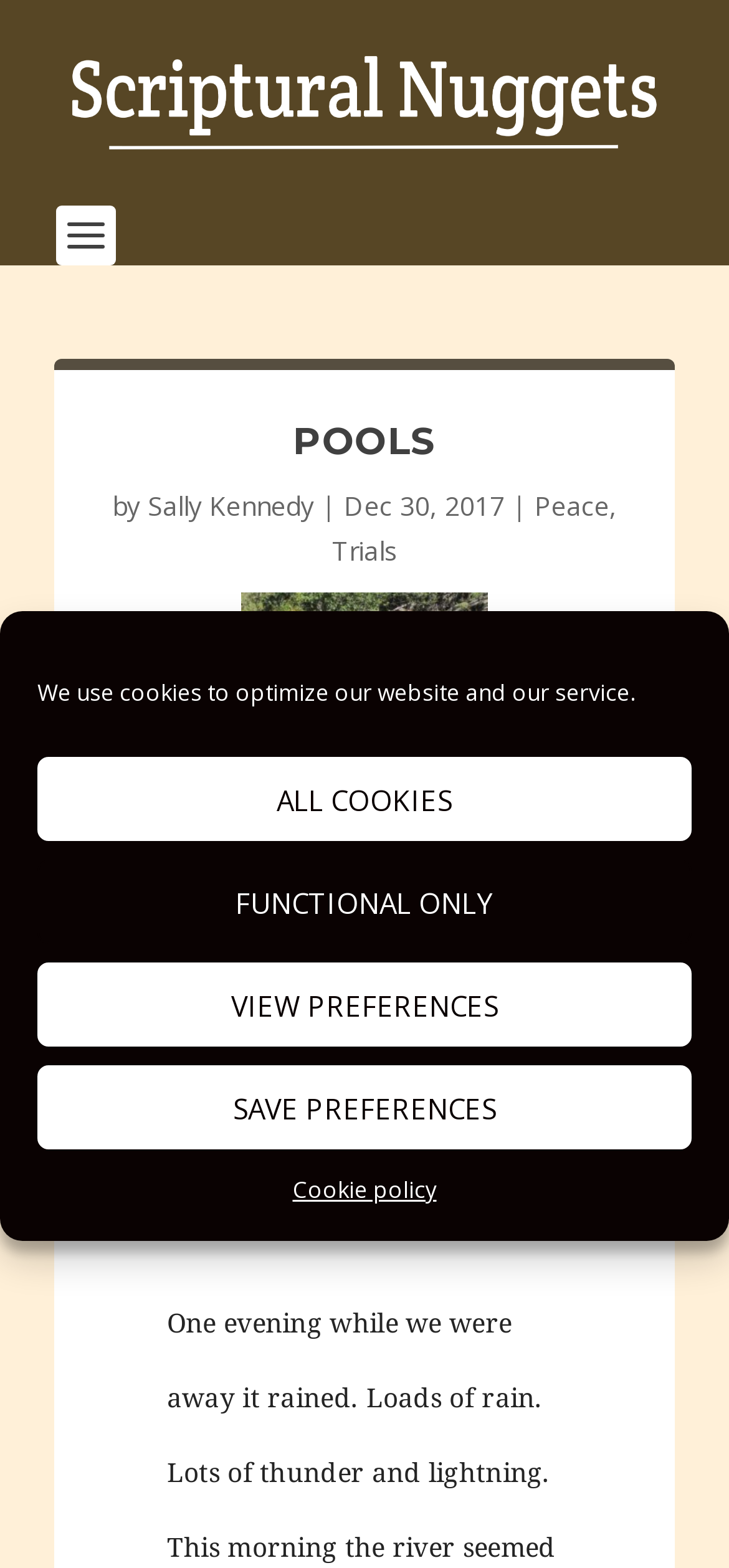What is the theme of the post?
Give a single word or phrase answer based on the content of the image.

Peace